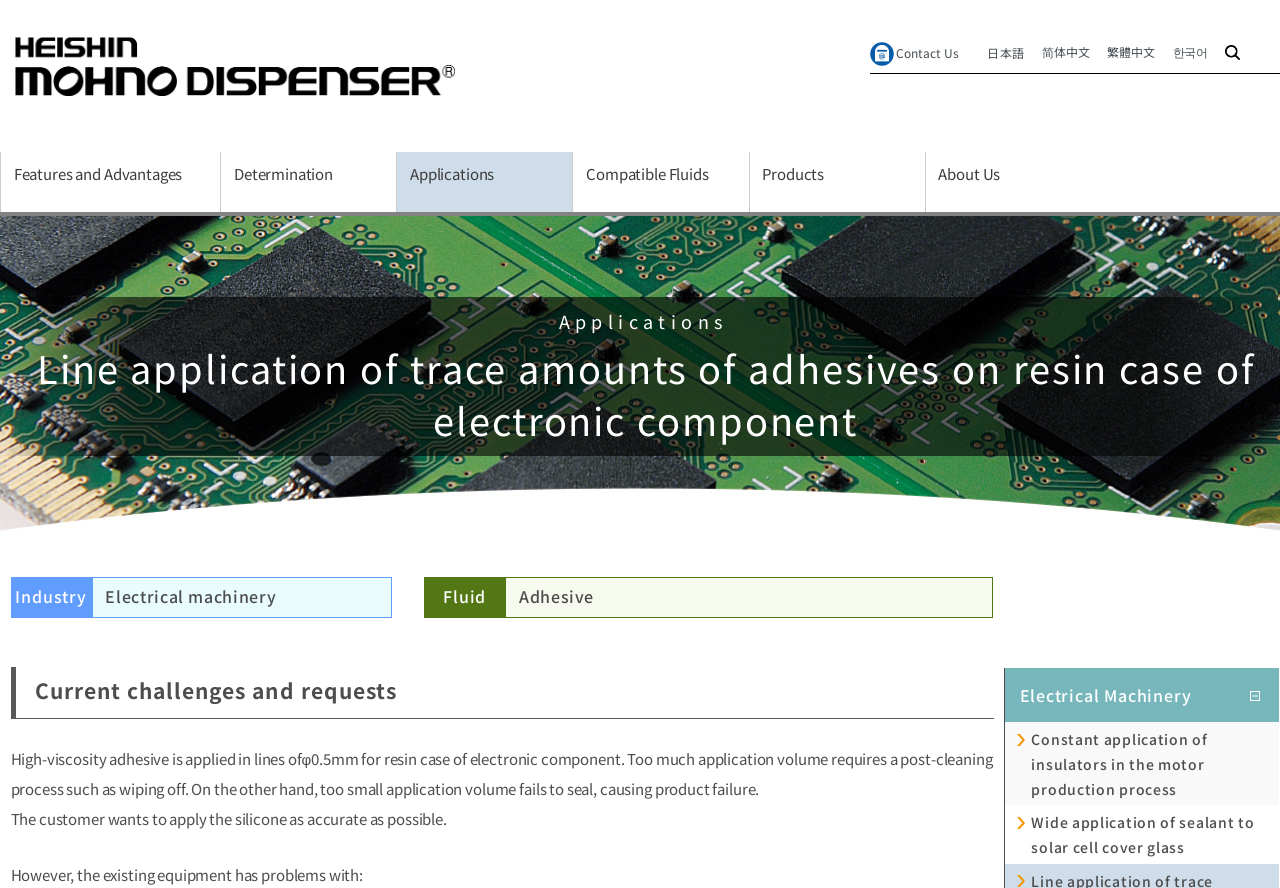Determine the bounding box coordinates for the HTML element mentioned in the following description: "Products". The coordinates should be a list of four floats ranging from 0 to 1, represented as [left, top, right, bottom].

[0.586, 0.171, 0.722, 0.238]